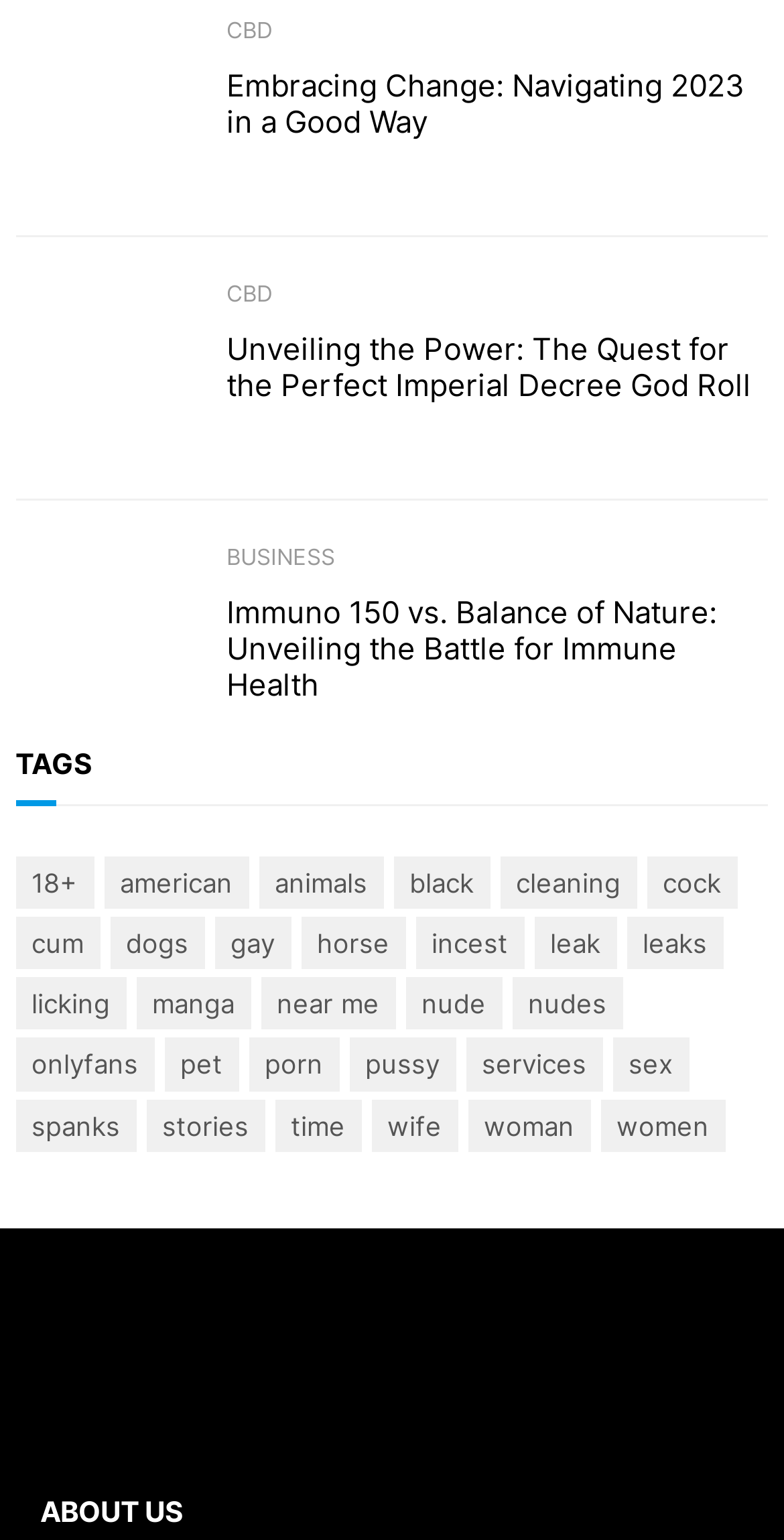What is the title of the first article? Please answer the question using a single word or phrase based on the image.

Embracing Change: Navigating 2023 in a Good Way